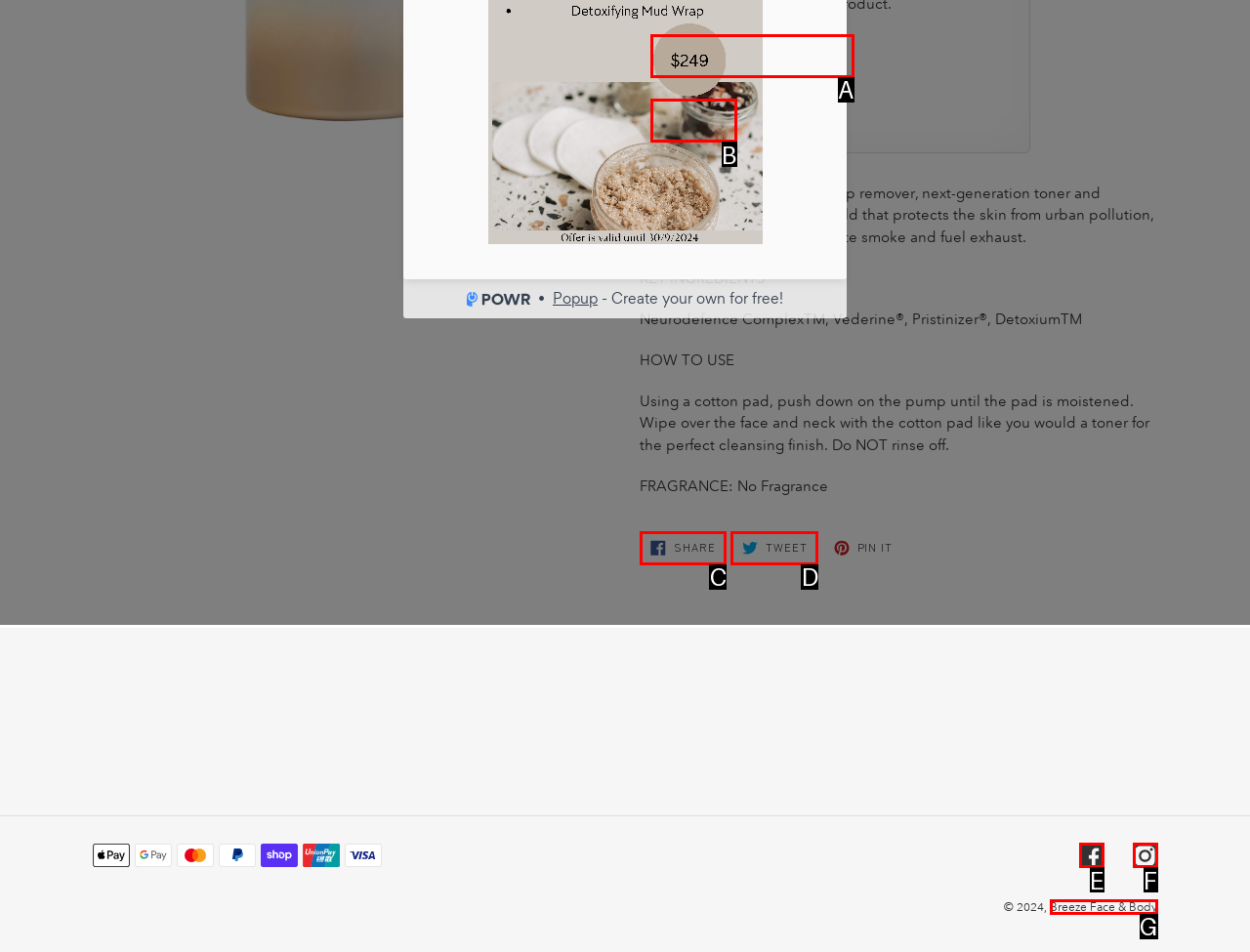Given the description: Instagram, identify the corresponding option. Answer with the letter of the appropriate option directly.

F